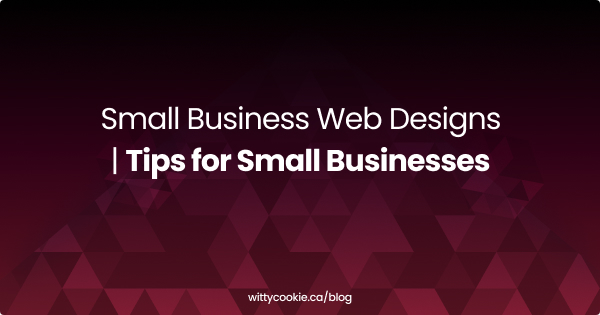What is the purpose of the geometric pattern?
Please provide a comprehensive answer based on the details in the screenshot.

According to the caption, the geometric pattern 'subtly enhances the visual appeal', suggesting that its purpose is to make the image more visually appealing and attractive.